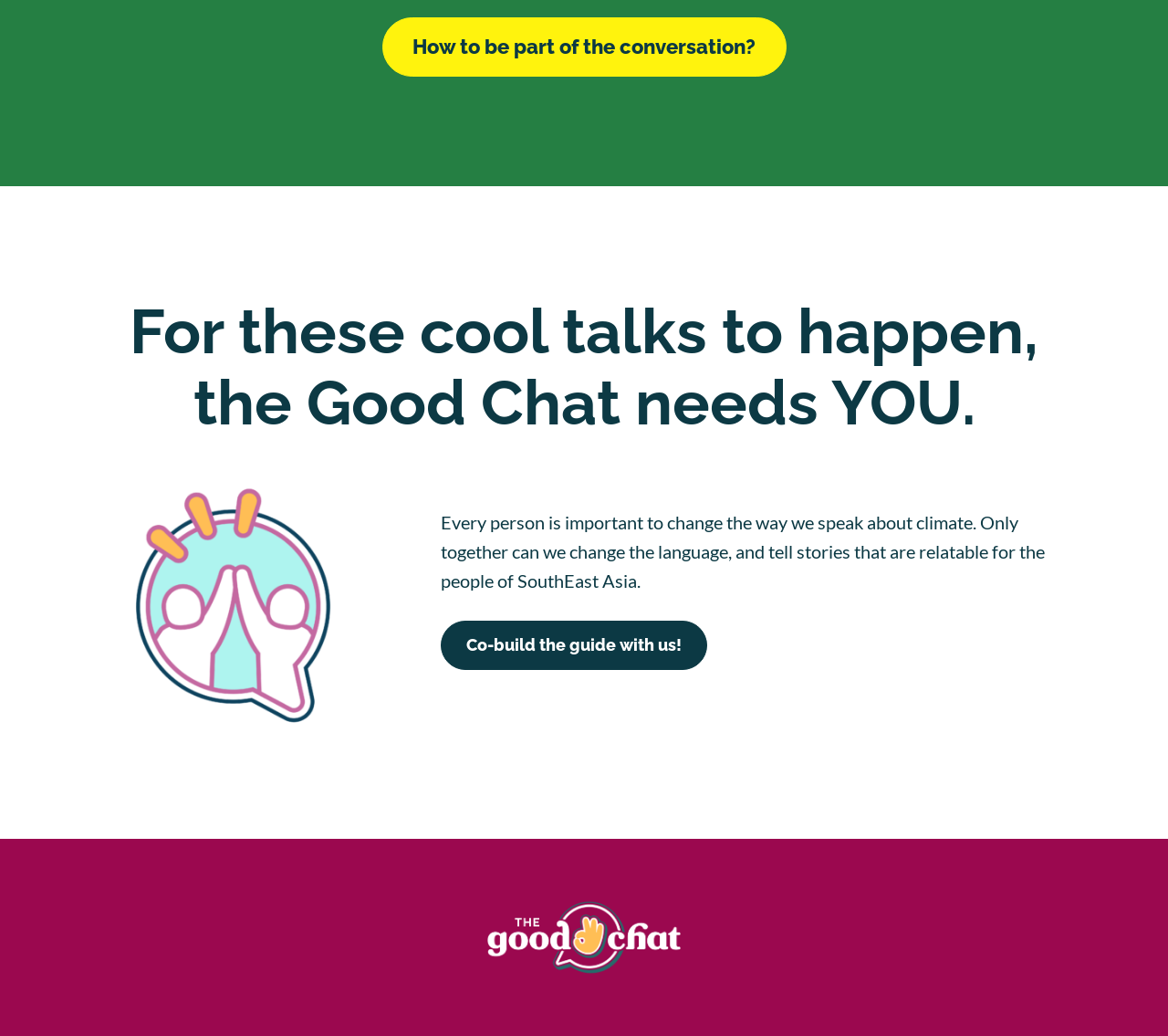What is the role of the user in the Good Chat?
Answer the question with as much detail as you can, using the image as a reference.

The text 'Every person is important to change the way we speak about climate' implies that the user has a crucial role to play in changing the language and telling stories that are relatable for the people of SouthEast Asia, making them an important part of the Good Chat.